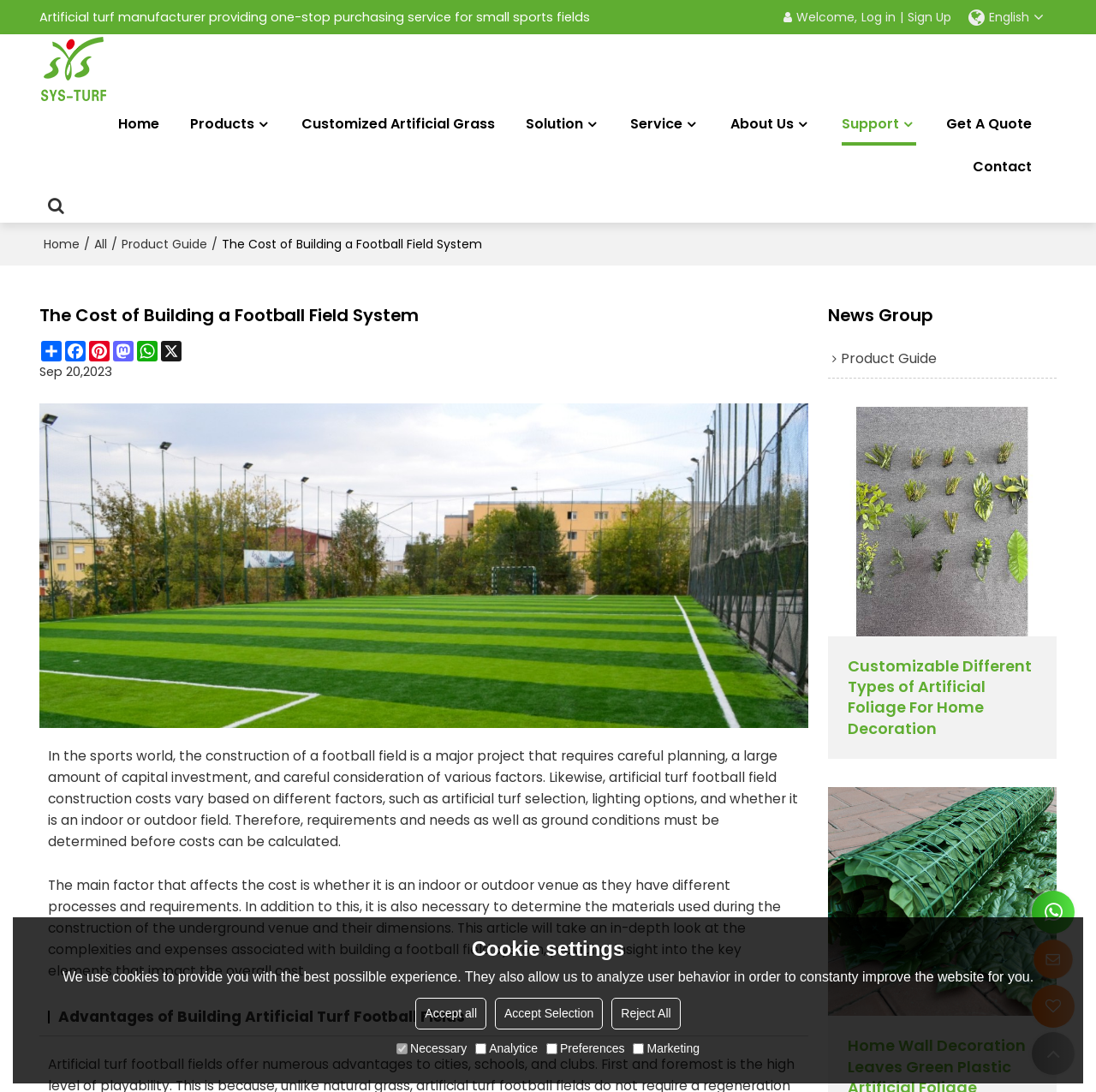Observe the image and answer the following question in detail: How many types of artificial foliage are available for home decoration?

I counted the number of types of artificial foliage available for home decoration by looking at the section on the right side of the webpage, where it lists 'Customizable Different Types of Artificial Foliage For Home Decoration' and 'Home Wall Decoration Leaves Green Plastic Artificial Foliage'.